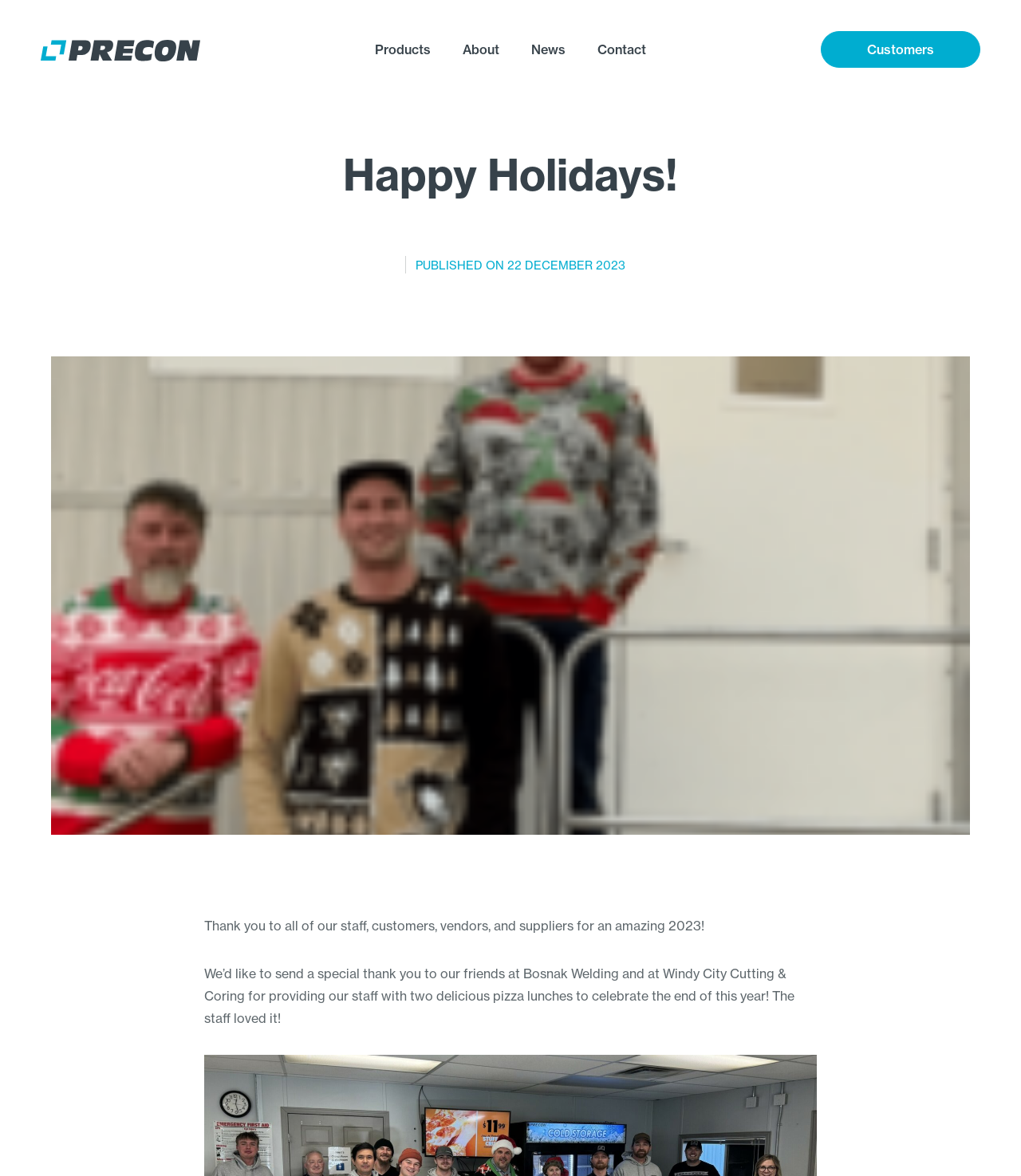Respond with a single word or phrase to the following question:
What is the date of publication?

22 December 2023